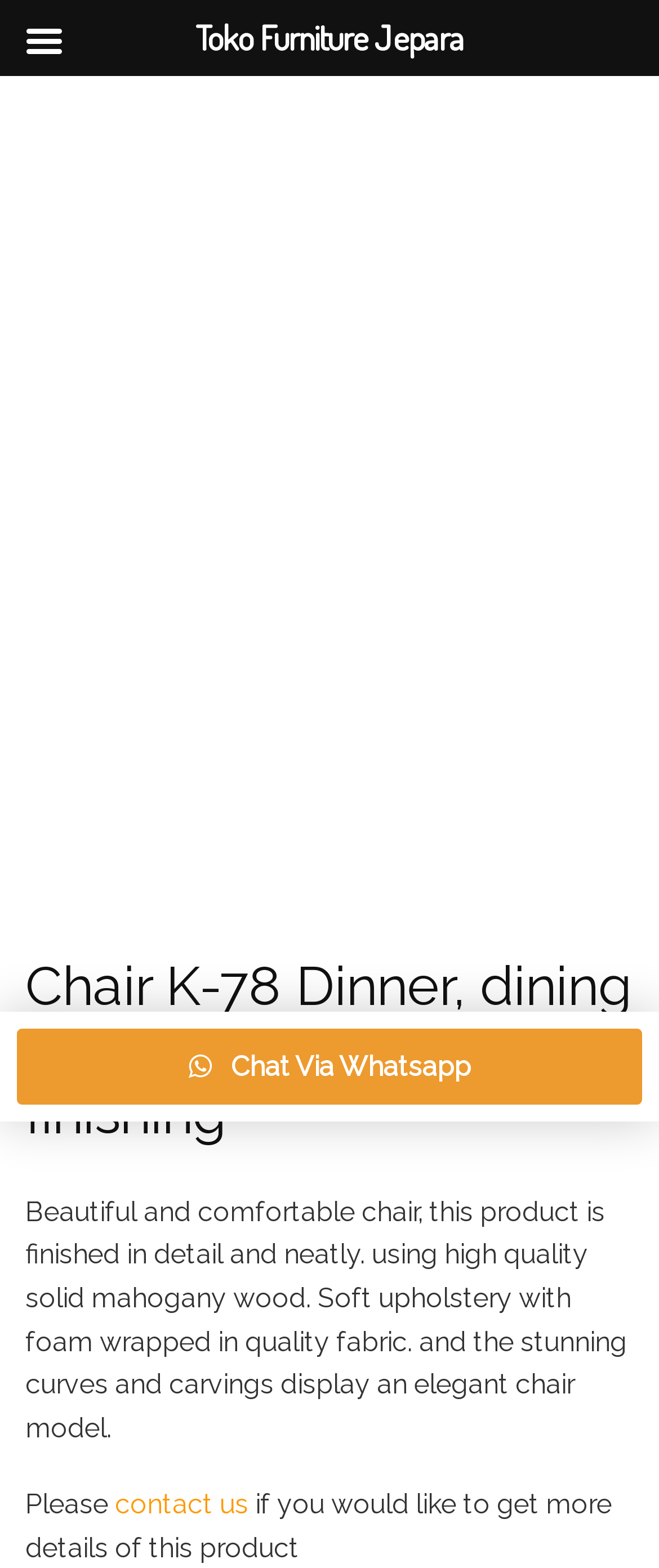Respond with a single word or phrase to the following question:
What is the purpose of the 'contact us' link?

Get more details